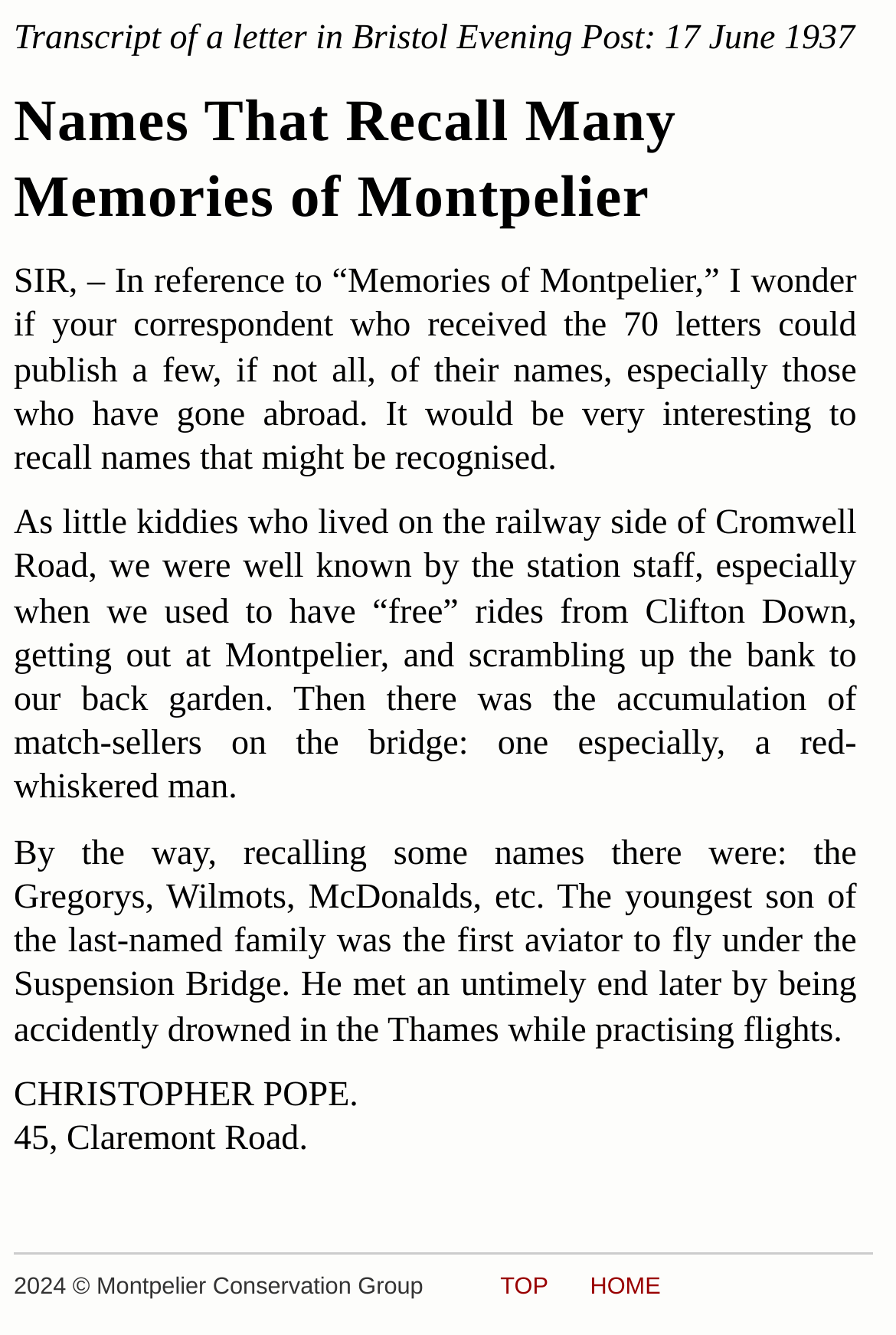Using the webpage screenshot, find the UI element described by Best Free University Courses Online. Provide the bounding box coordinates in the format (top-left x, top-left y, bottom-right x, bottom-right y), ensuring all values are floating point numbers between 0 and 1.

None